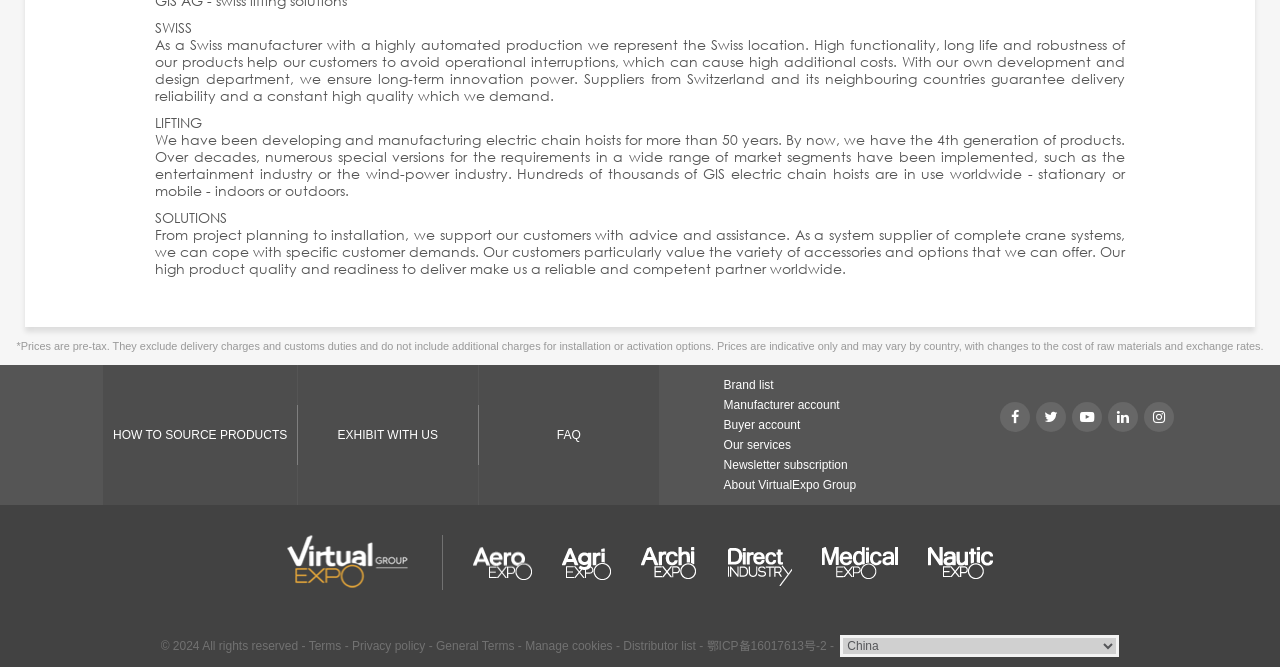Consider the image and give a detailed and elaborate answer to the question: 
What is the purpose of the 'HOW TO SOURCE PRODUCTS' section?

The 'HOW TO SOURCE PRODUCTS' section is likely intended to provide guidance to customers on how to source products from the manufacturer, as it is placed alongside other sections such as 'EXHIBIT WITH US' and 'FAQ'.